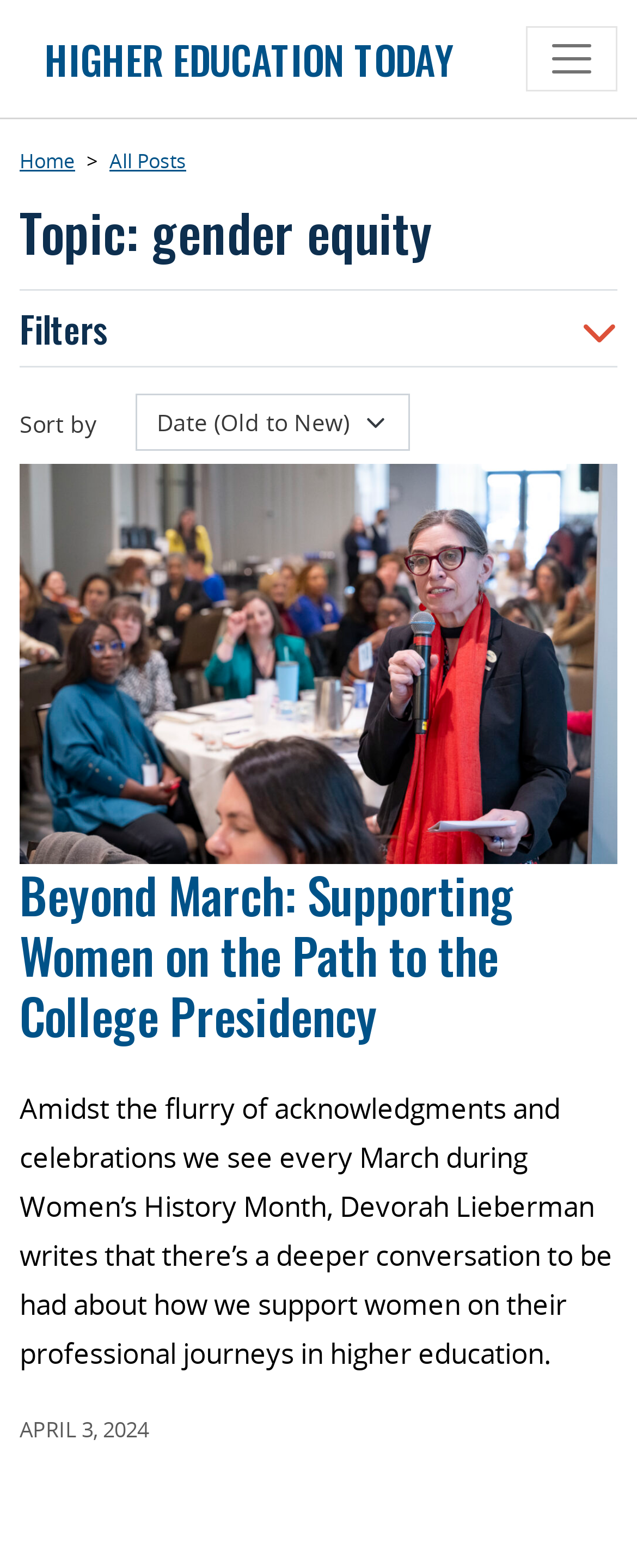Please answer the following question using a single word or phrase: 
What is the title of the first article?

Beyond March: Supporting Women on the Path to the College Presidency